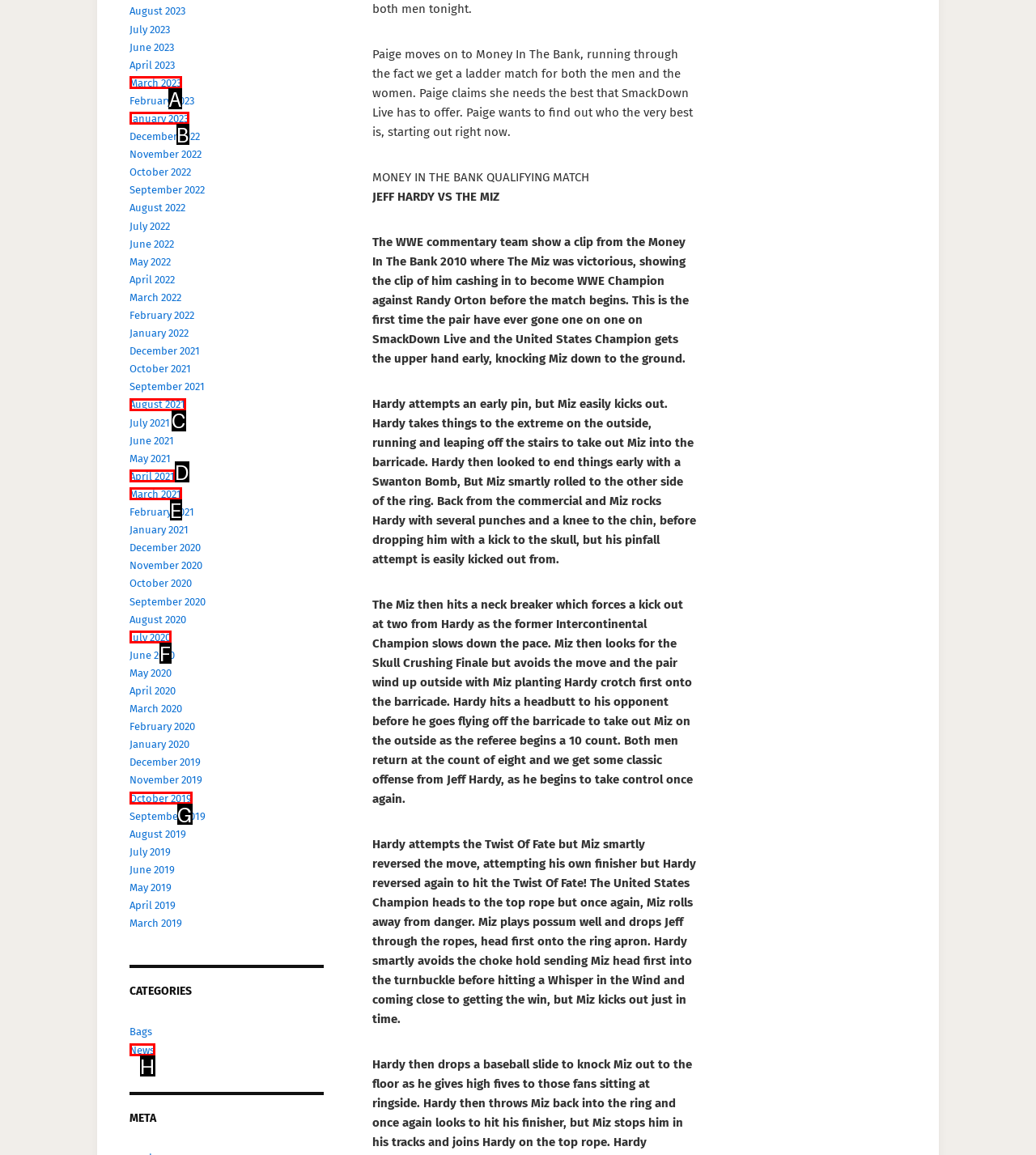Identify the HTML element that best fits the description: News. Respond with the letter of the corresponding element.

H